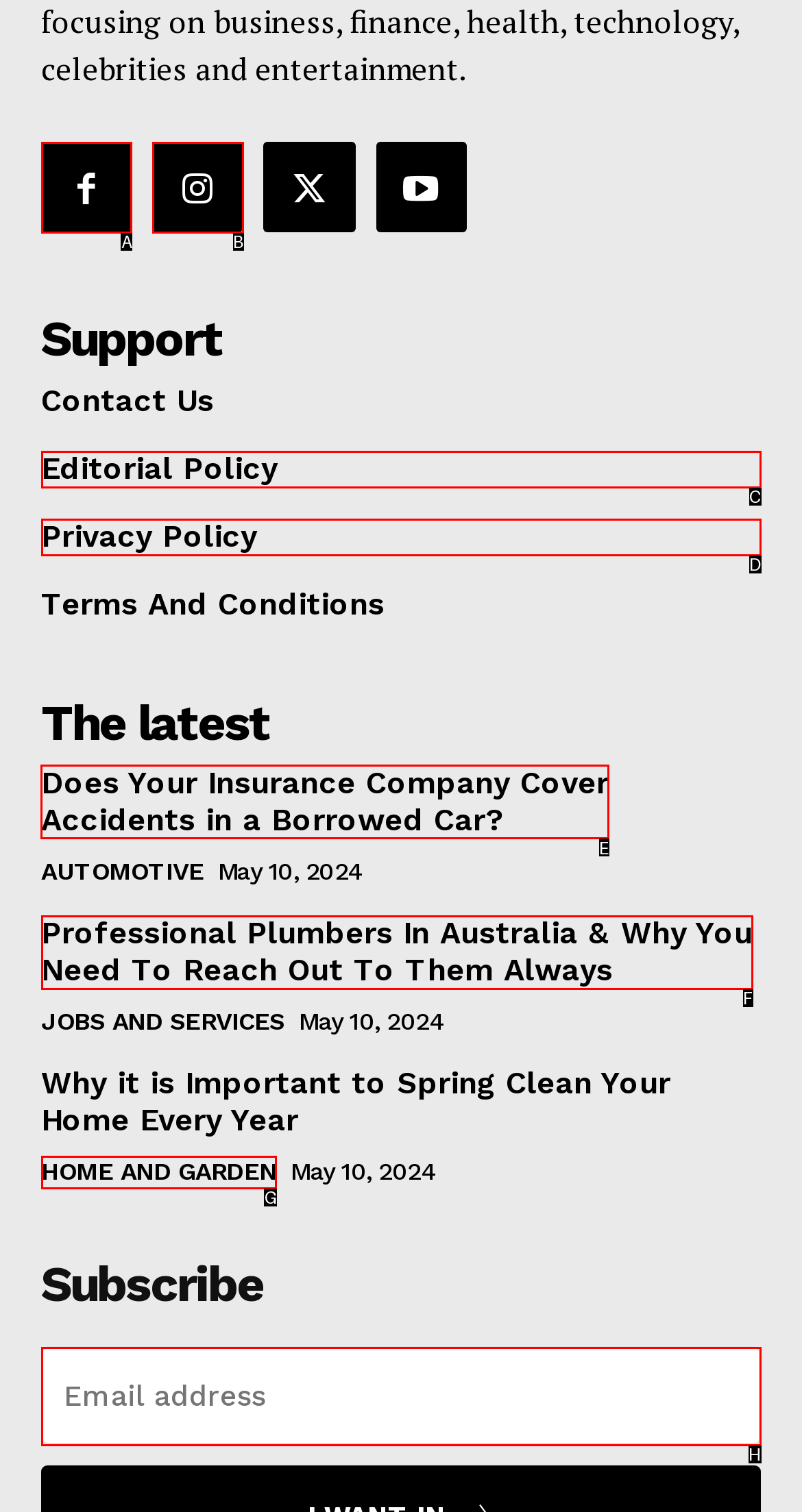Tell me which letter I should select to achieve the following goal: Read about Does Your Insurance Company Cover Accidents in a Borrowed Car?
Answer with the corresponding letter from the provided options directly.

E